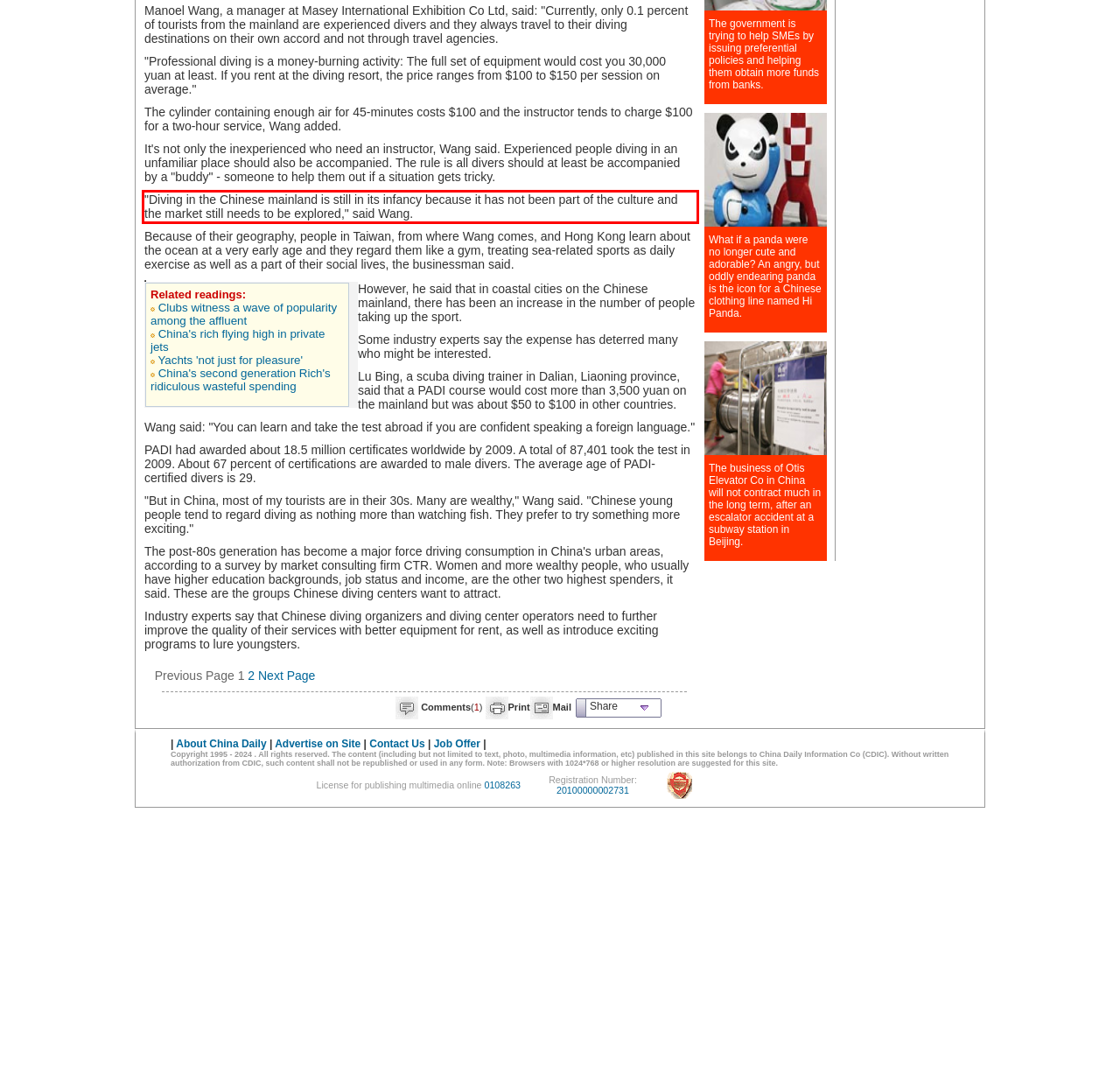Given a screenshot of a webpage with a red bounding box, please identify and retrieve the text inside the red rectangle.

"Diving in the Chinese mainland is still in its infancy because it has not been part of the culture and the market still needs to be explored," said Wang.